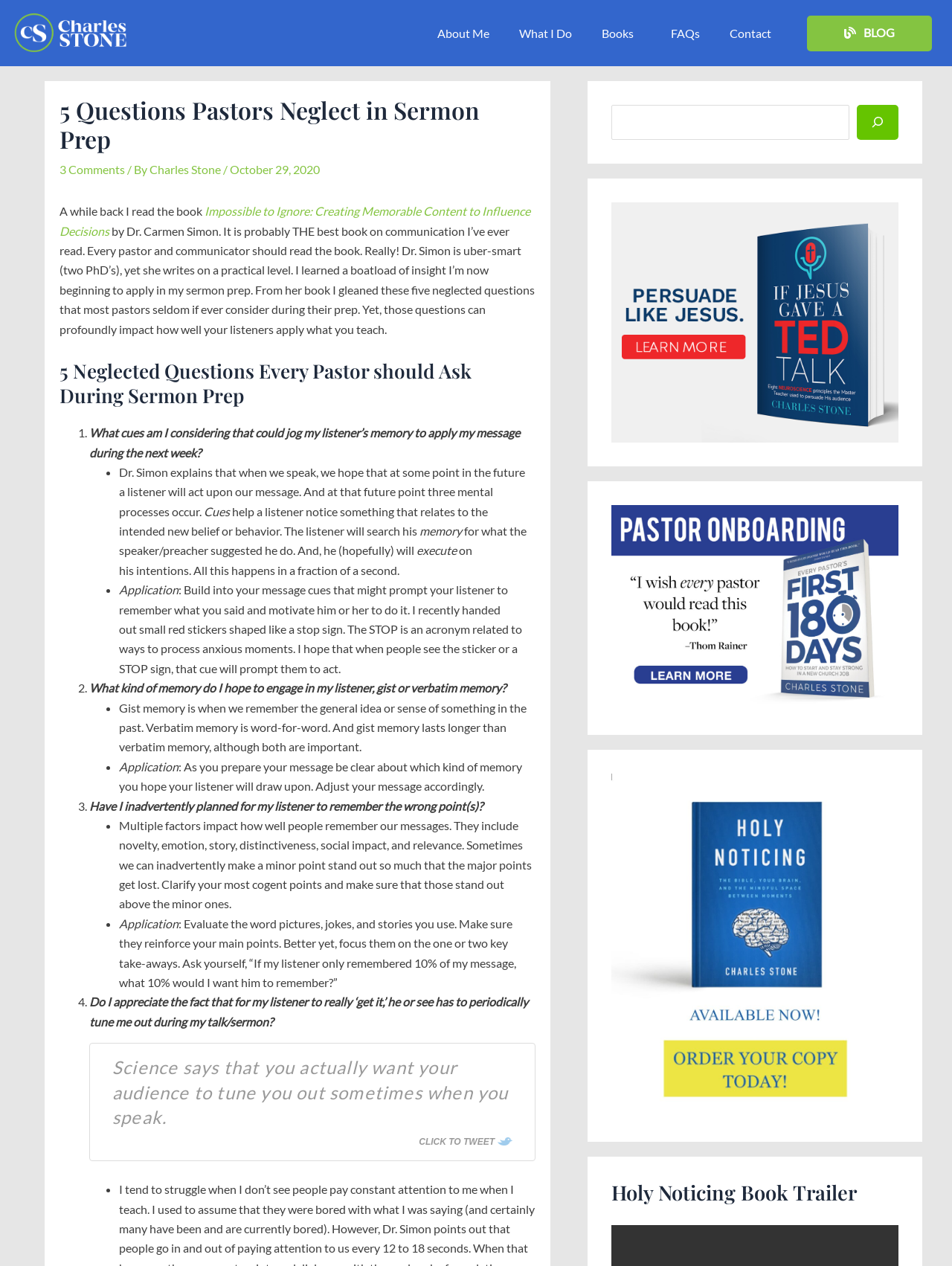What is the author of the blog post?
Answer with a single word or phrase, using the screenshot for reference.

Charles Stone